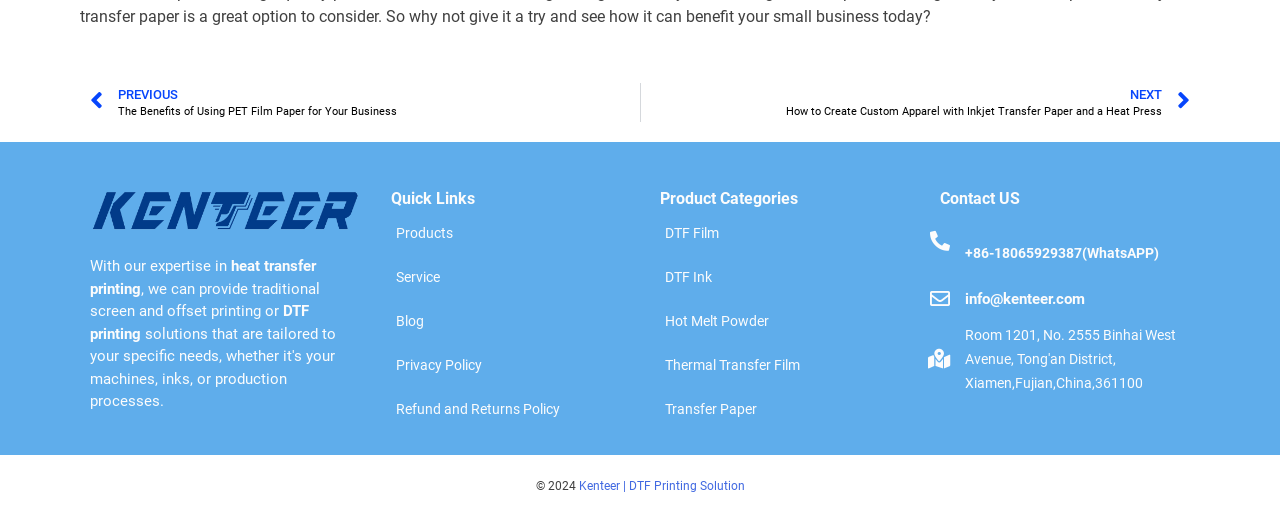Determine the bounding box coordinates of the clickable element necessary to fulfill the instruction: "Click on Prev to go to the previous page". Provide the coordinates as four float numbers within the 0 to 1 range, i.e., [left, top, right, bottom].

[0.07, 0.159, 0.5, 0.233]